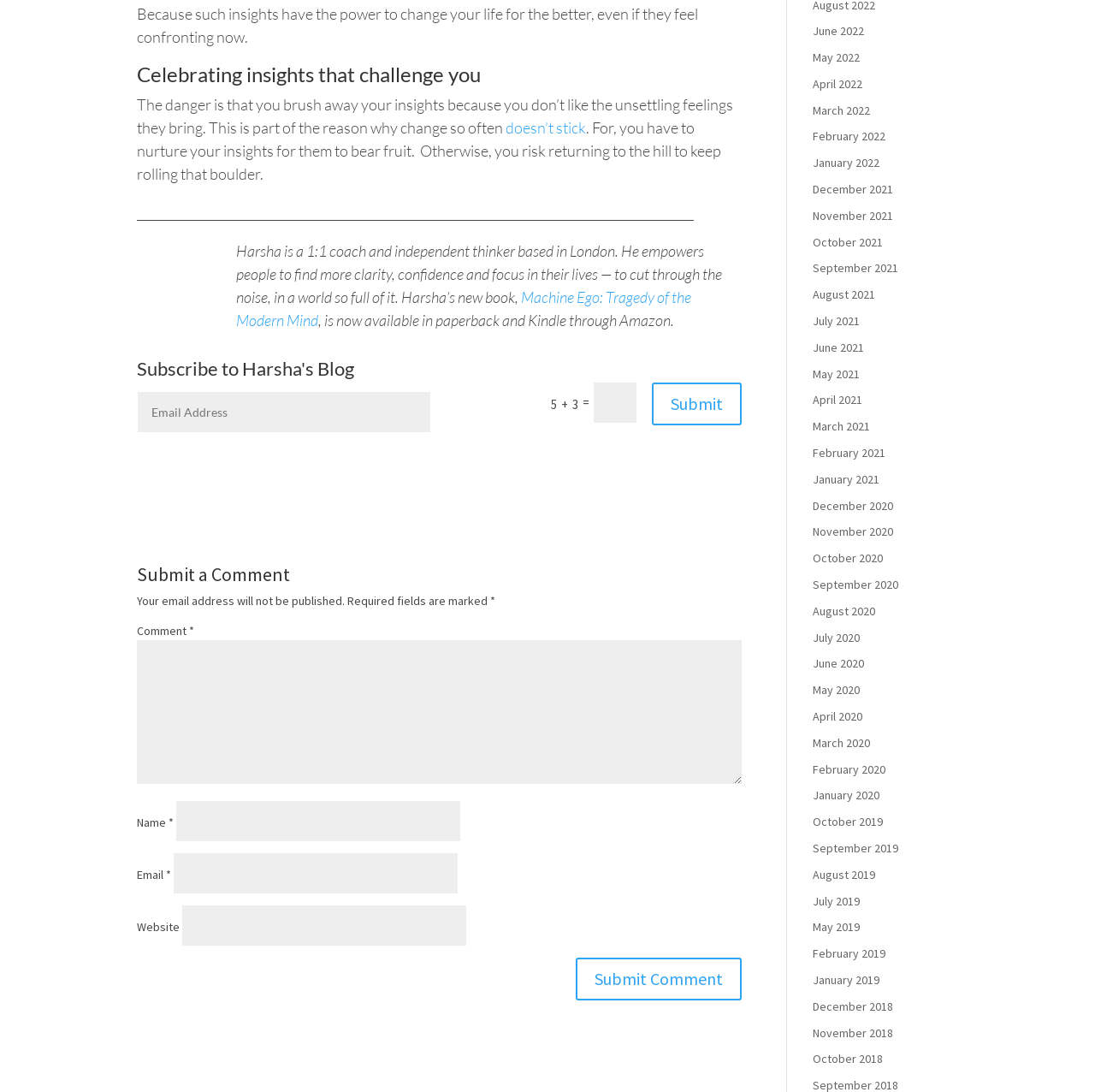Refer to the image and provide an in-depth answer to the question:
What is the profession of Harsha?

Based on the webpage, Harsha is described as a 1:1 coach and independent thinker based in London, which suggests that his profession is a life coach.